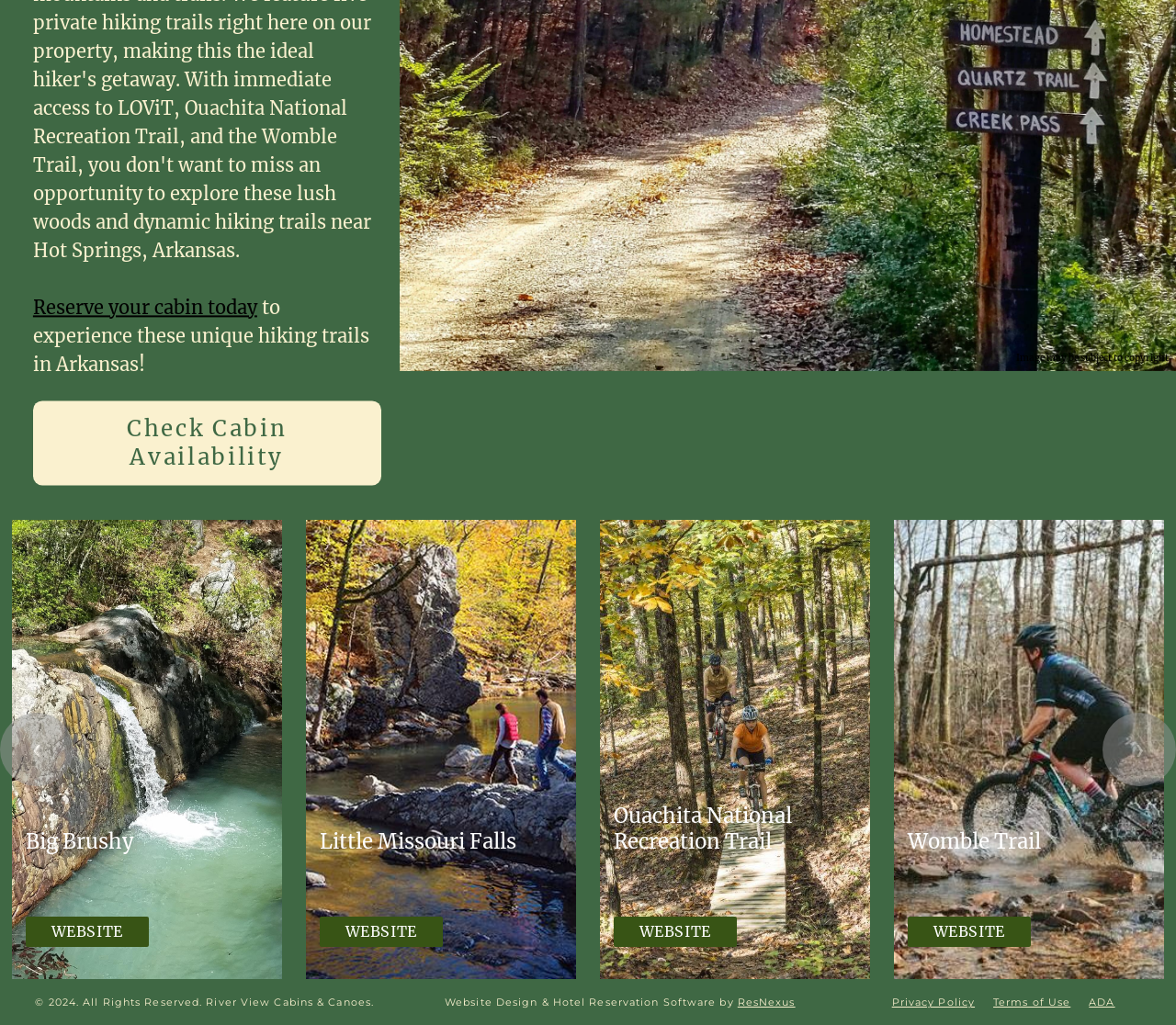What is the name of the company that designed the website? Please answer the question using a single word or phrase based on the image.

Not mentioned